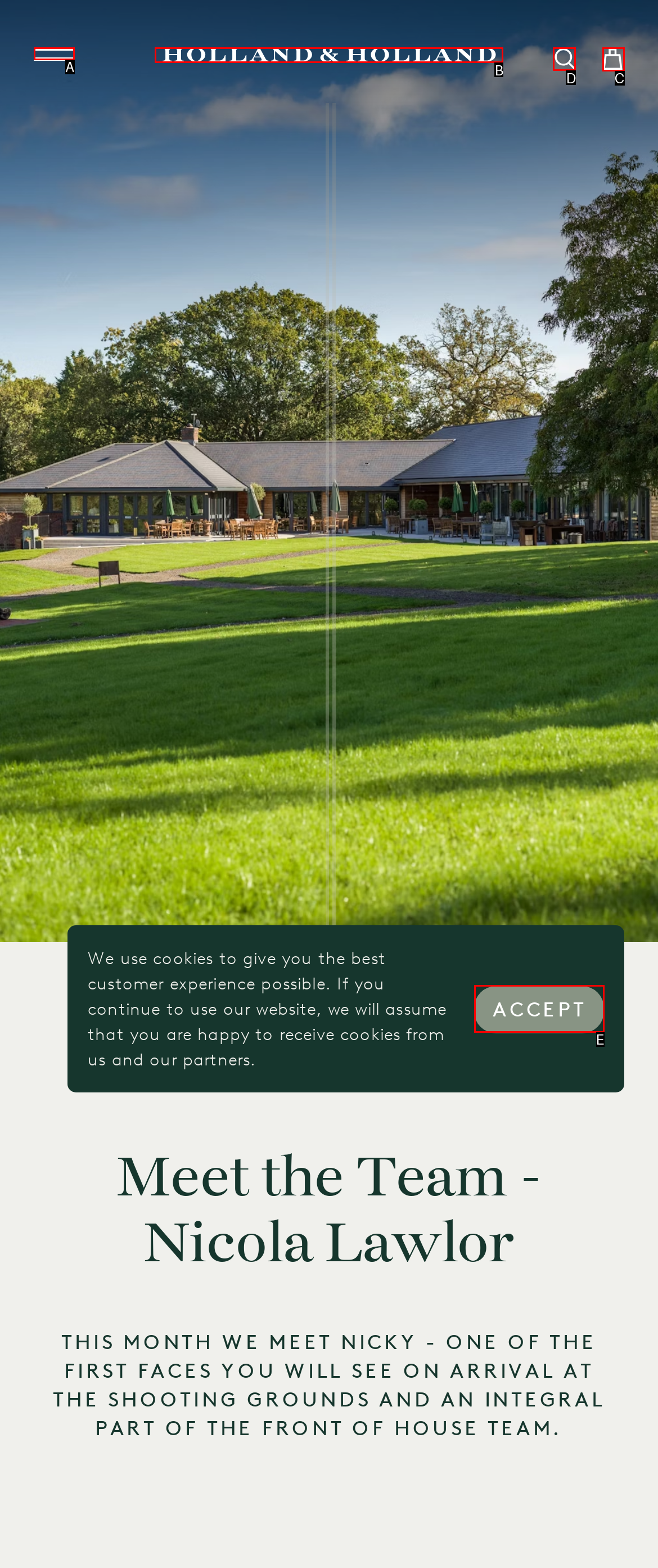Determine which option matches the element description: Toggle menuMenu
Answer using the letter of the correct option.

A